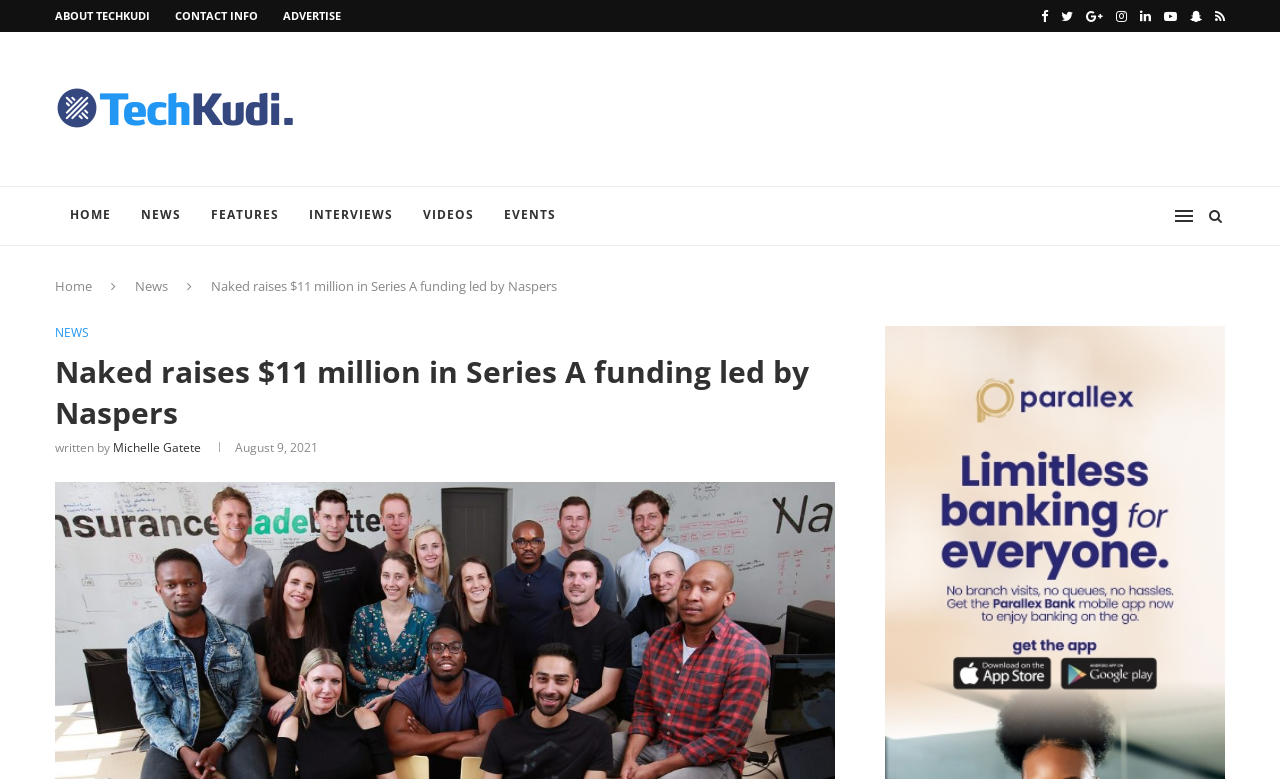How many main navigation links are there?
Please utilize the information in the image to give a detailed response to the question.

I counted the main navigation links at the top of the webpage, which are 'HOME', 'NEWS', 'FEATURES', 'INTERVIEWS', 'VIDEOS', 'EVENTS', and found that there are 7 in total.